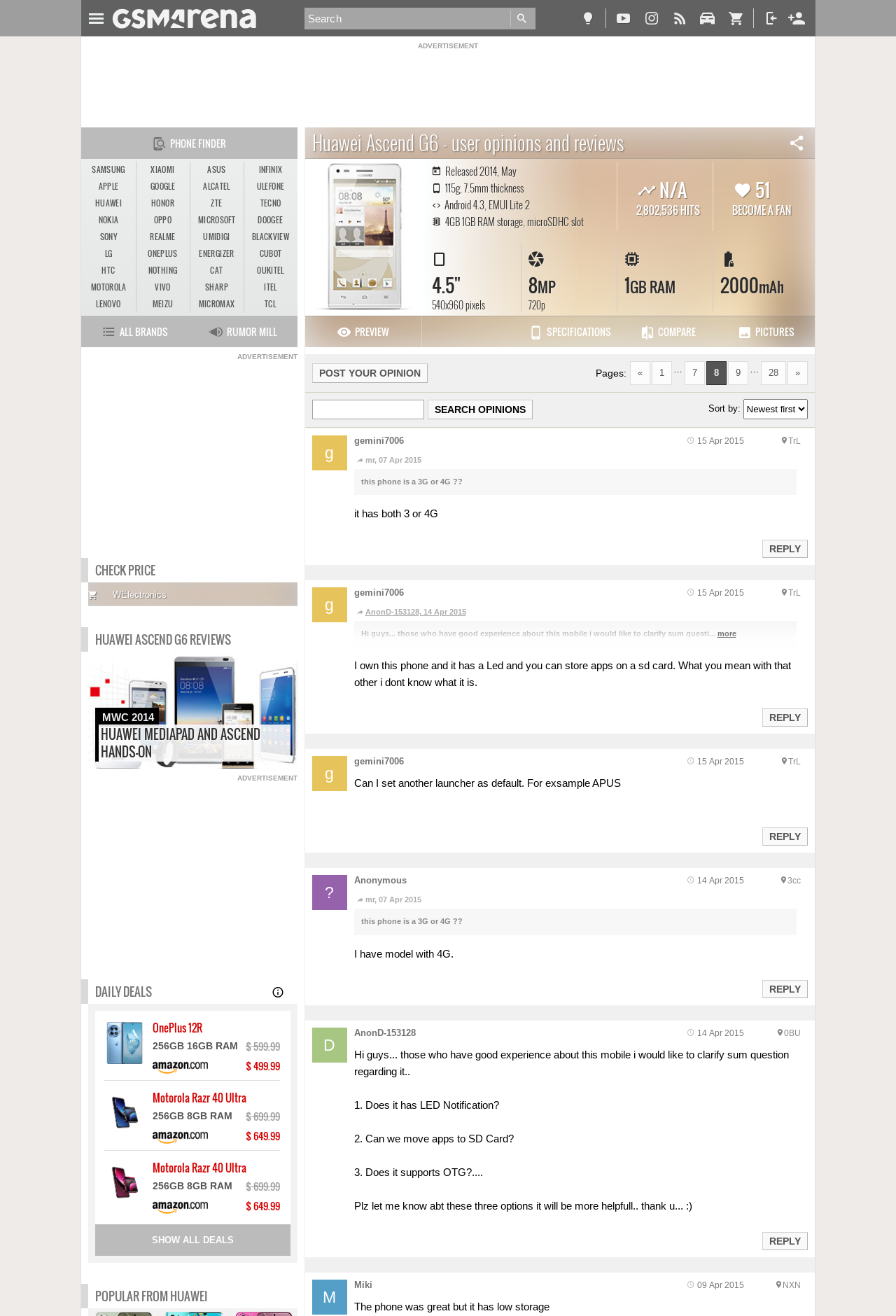Examine the screenshot and answer the question in as much detail as possible: What is the name of the phone being discussed?

The webpage is about user opinions and reviews of the Huawei Ascend G6 phone, and the name of the phone is mentioned in the heading and other parts of the webpage.